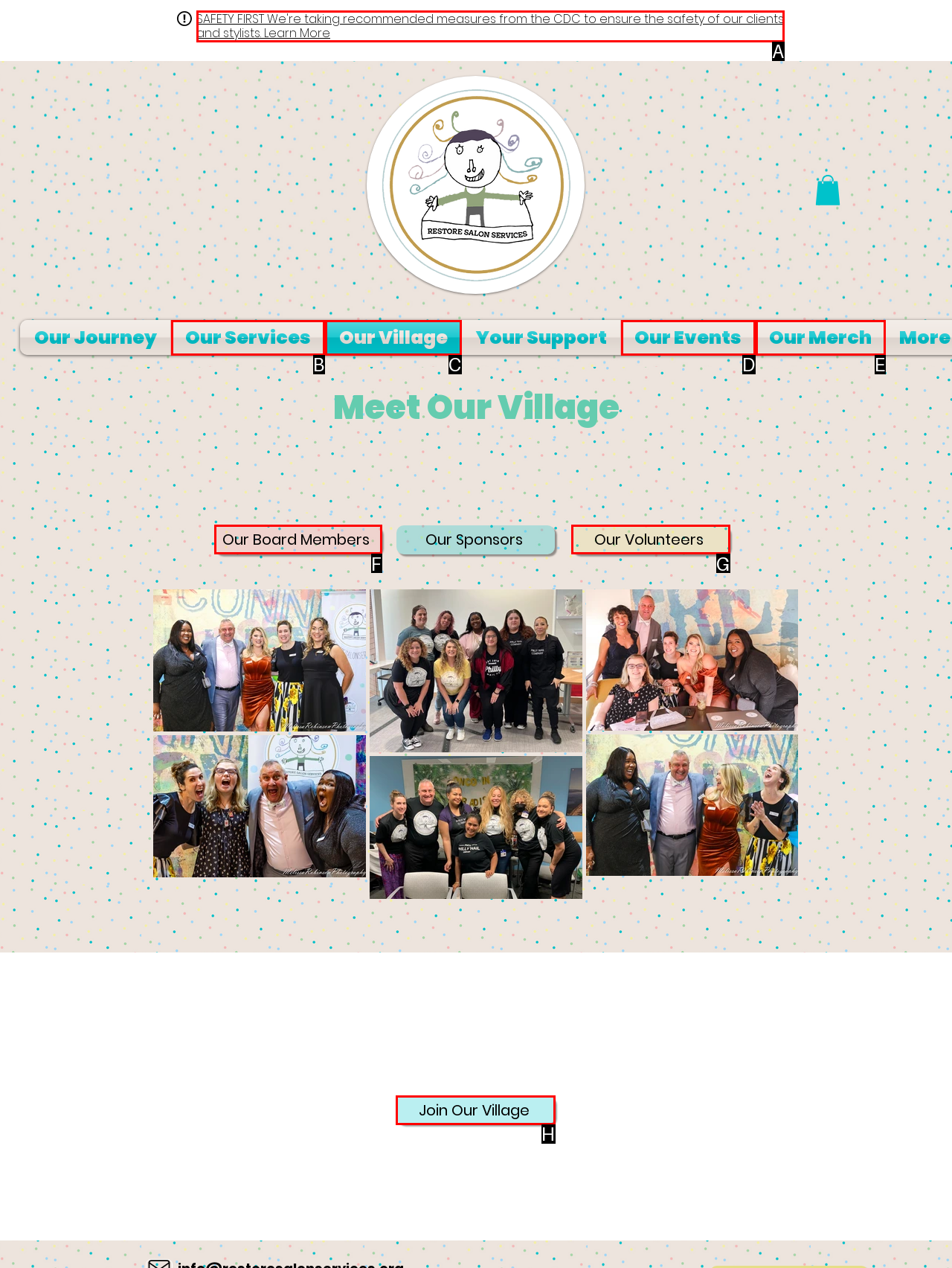Choose the letter of the UI element necessary for this task: Join Our Village
Answer with the correct letter.

H